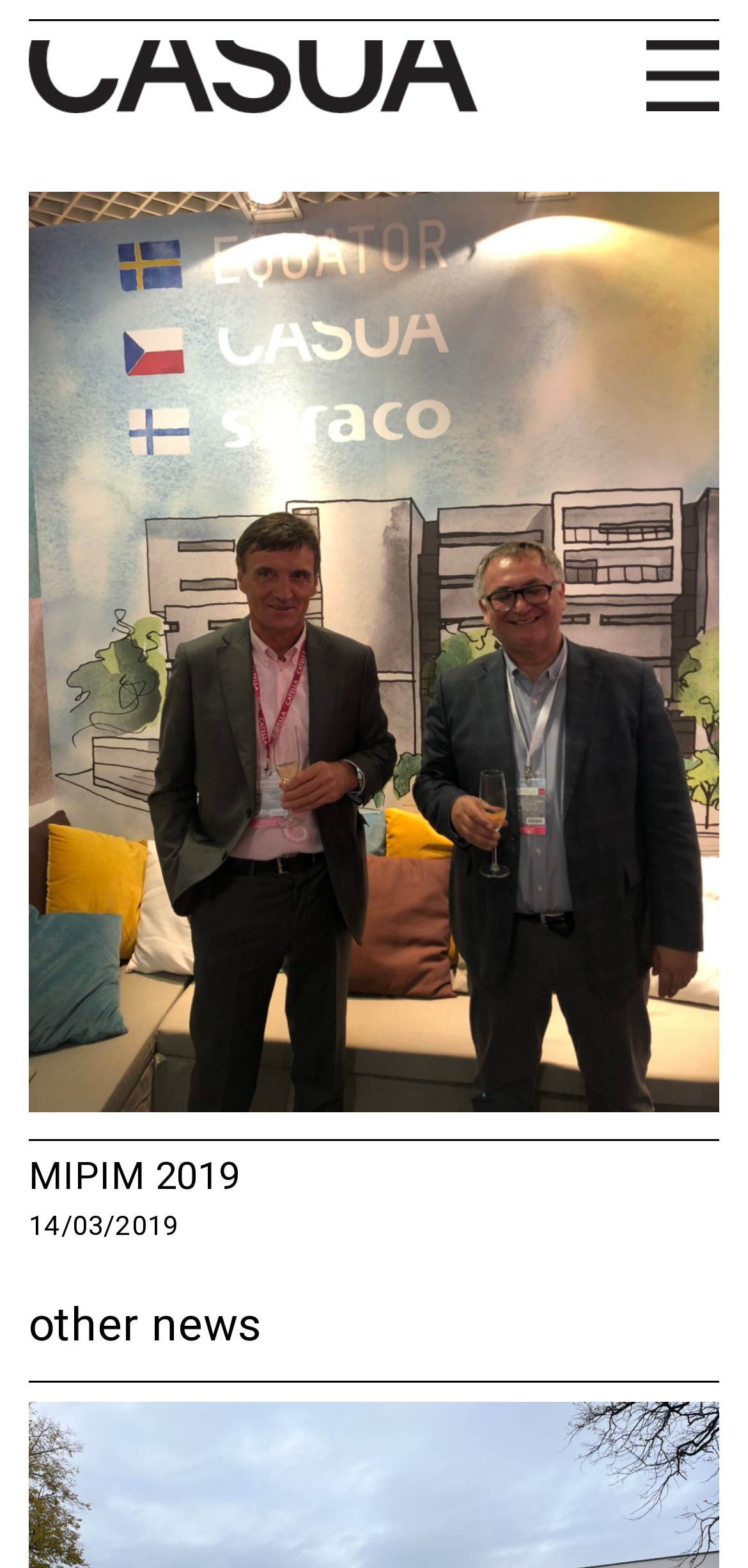What is the date of the MIPIM 2019 event?
Could you give a comprehensive explanation in response to this question?

I found the date of the MIPIM 2019 event by looking at the StaticText element with the text '14/03/2019' located below the 'MIPIM 2019' heading.